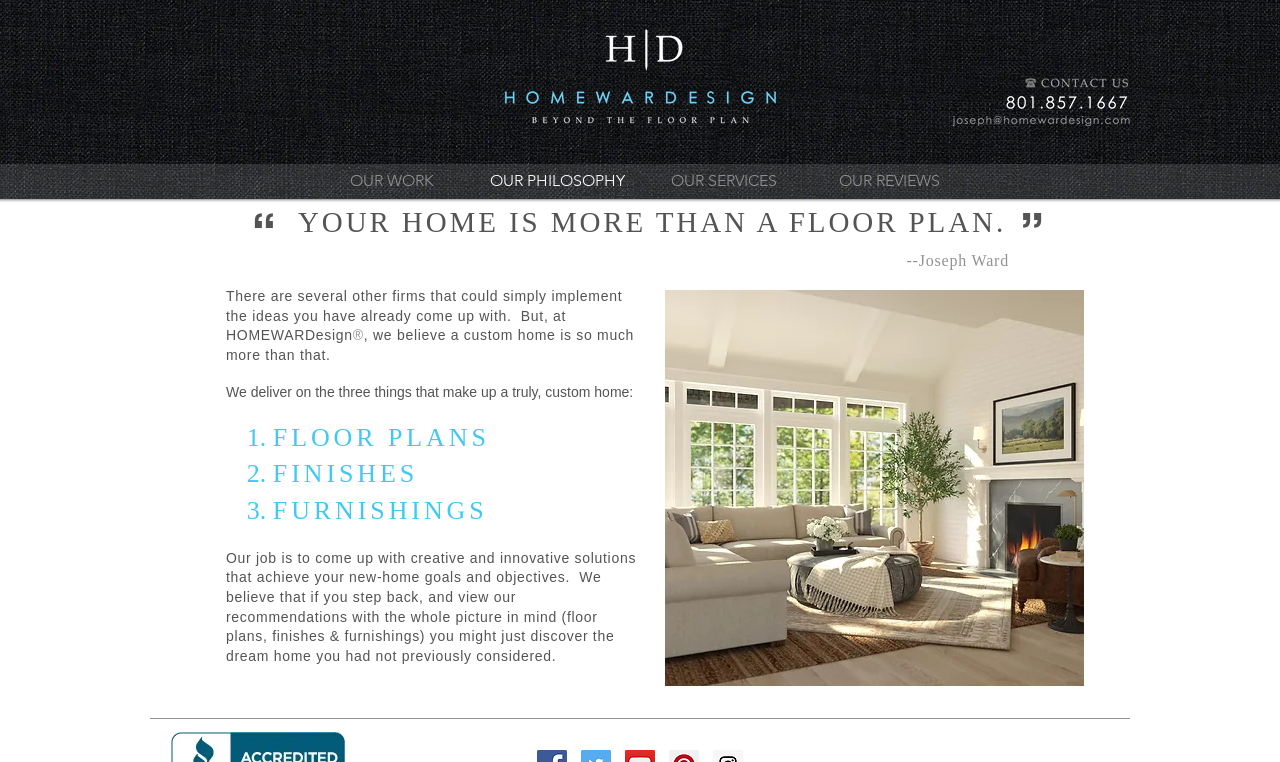Given the description OUR PHILOSOPHY, predict the bounding box coordinates of the UI element. Ensure the coordinates are in the format (top-left x, top-left y, bottom-right x, bottom-right y) and all values are between 0 and 1.

[0.37, 0.223, 0.5, 0.252]